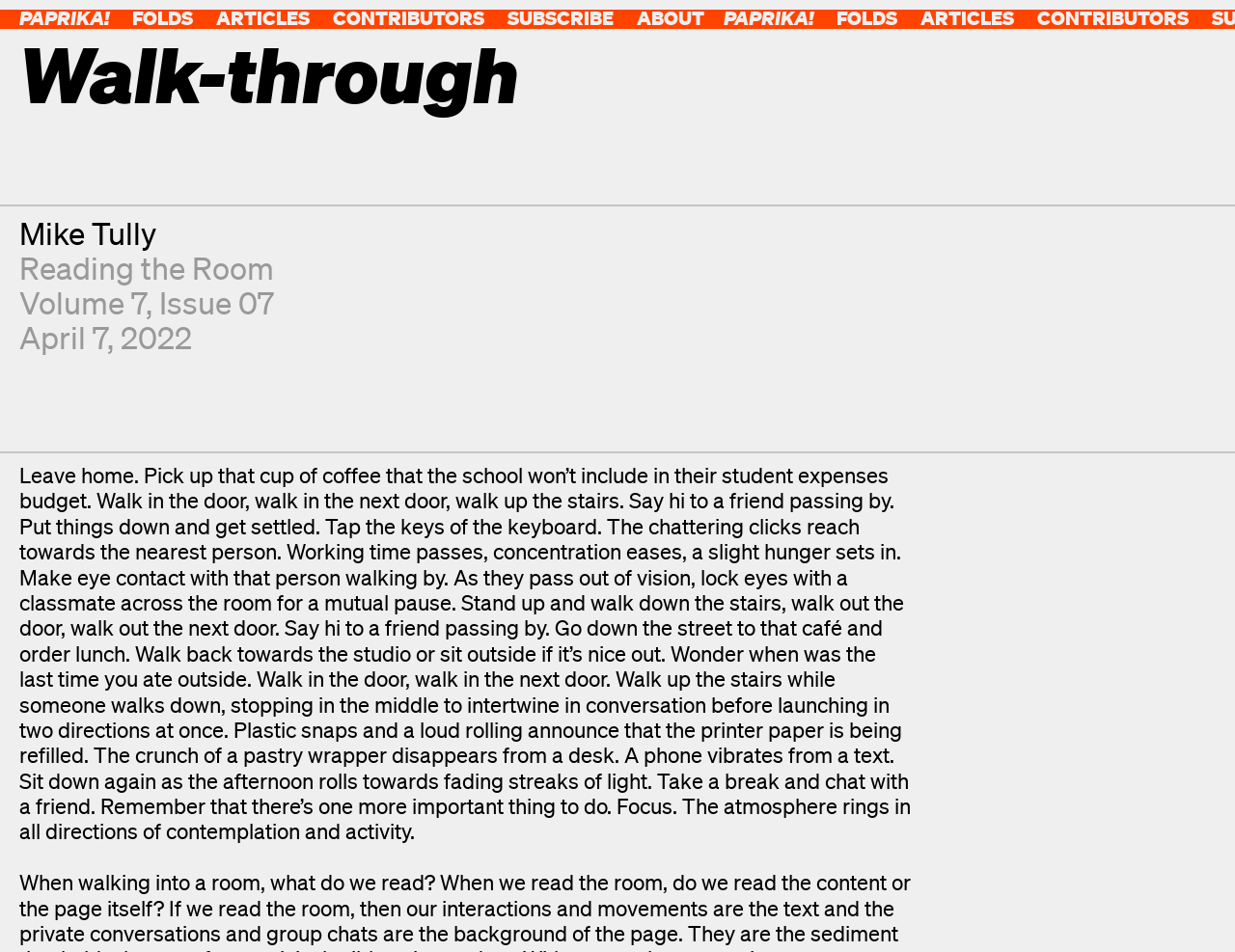Please find the bounding box coordinates of the clickable region needed to complete the following instruction: "Read the article 'Reading the Room'". The bounding box coordinates must consist of four float numbers between 0 and 1, i.e., [left, top, right, bottom].

[0.016, 0.262, 0.222, 0.3]